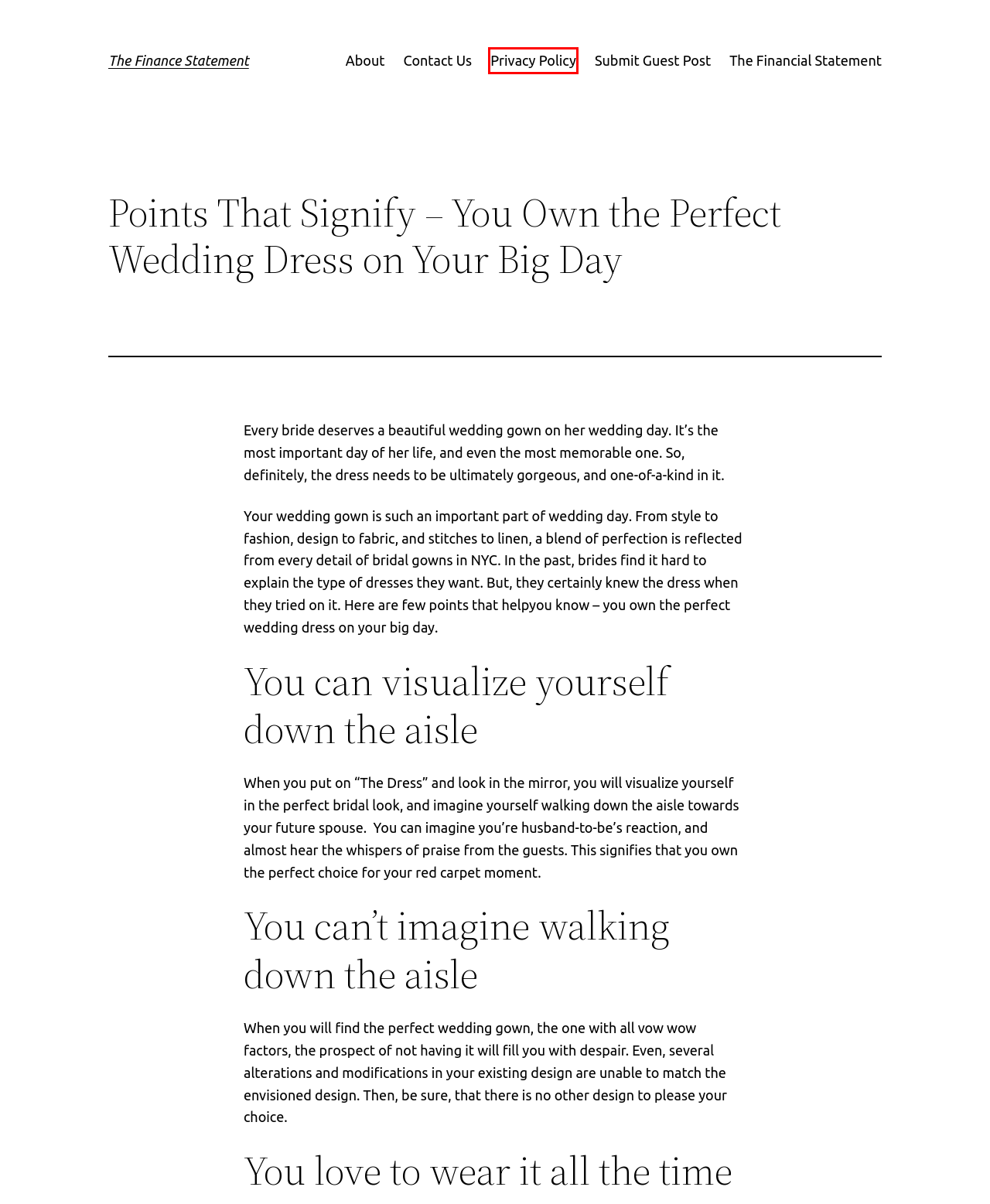You have a screenshot of a webpage with an element surrounded by a red bounding box. Choose the webpage description that best describes the new page after clicking the element inside the red bounding box. Here are the candidates:
A. About - The Finance Statement
B. Privacy Policy - The Finance Statement
C. Contact Us - World Business News
D. The Finance Statement - My WordPress Blog
E. Shopping Archives - The Finance Statement
F. Blog Tool, Publishing Platform, and CMS – WordPress.org
G. Submit Finance Guest Post | Write for our Finance Magazine | Finance Blog
H. Business & Financial News | Personal Finance | The Financial Statement

B